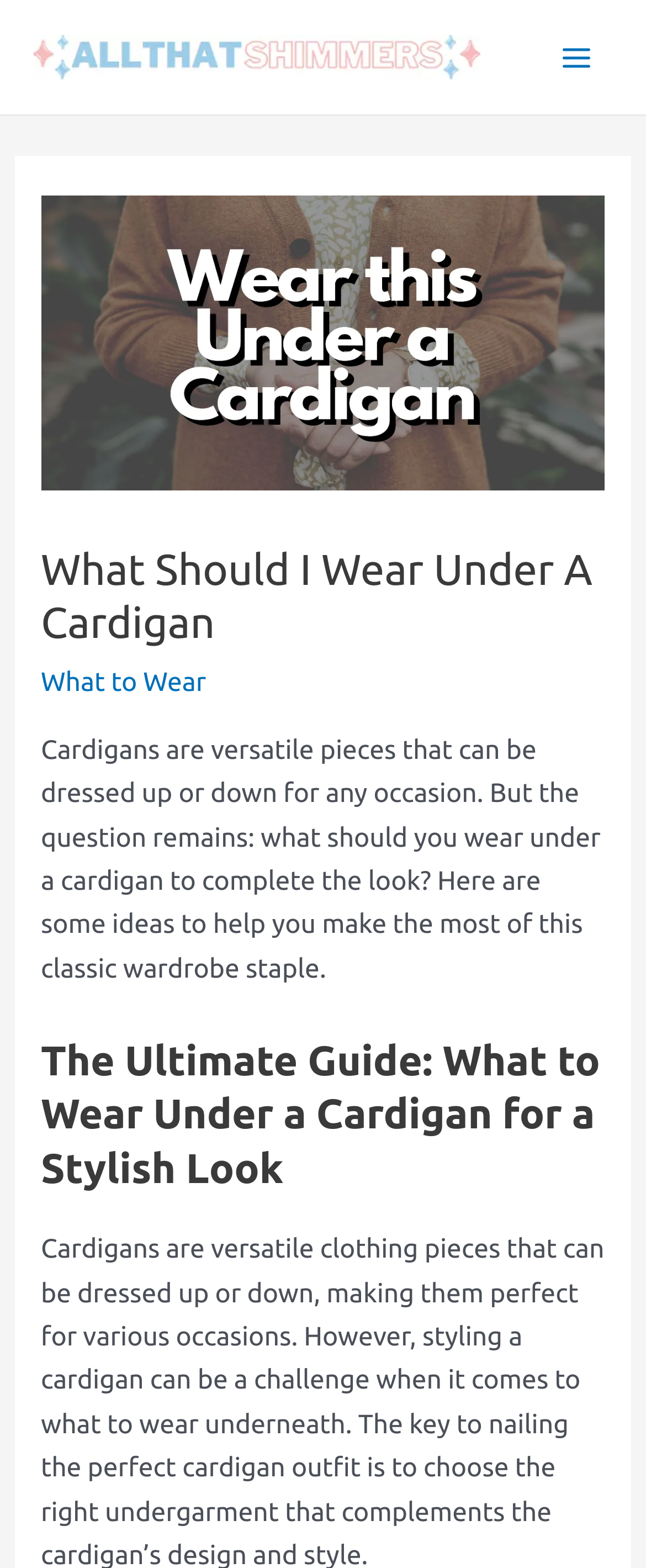What is the purpose of the button 'Main Menu'?
Provide a thorough and detailed answer to the question.

The button 'Main Menu' has an attribute 'expanded: False', which suggests that it is not currently expanded. Therefore, the purpose of this button is to expand the menu when clicked.